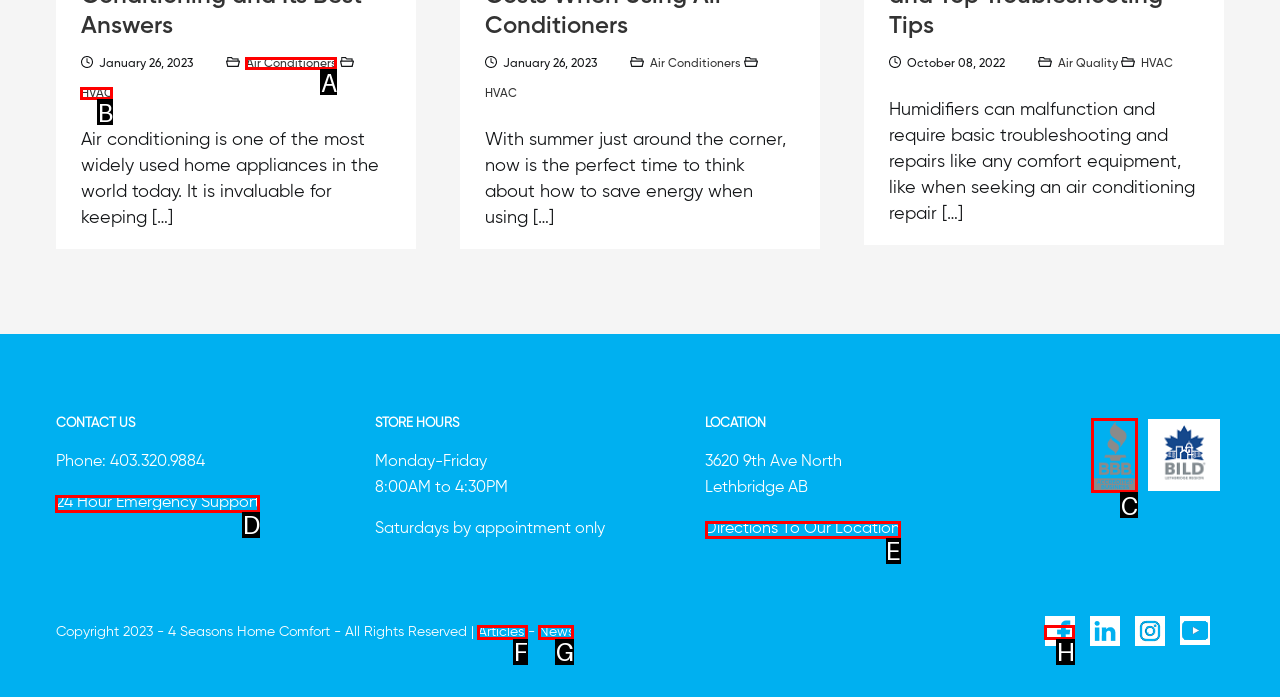Identify the letter of the UI element you should interact with to perform the task: Click on Air Conditioners
Reply with the appropriate letter of the option.

A